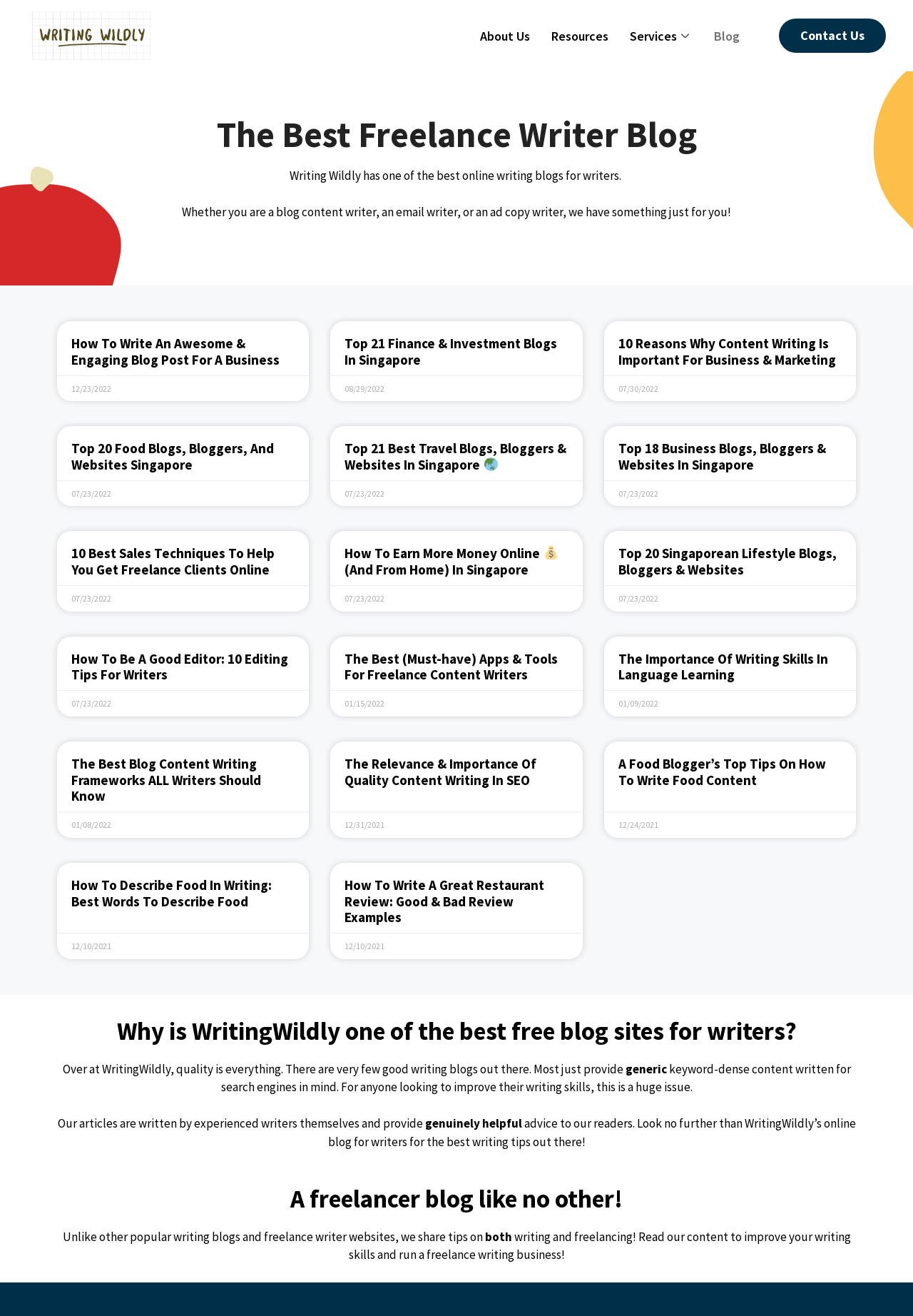Kindly determine the bounding box coordinates for the clickable area to achieve the given instruction: "Read 'How To Write An Awesome & Engaging Blog Post For A Business'".

[0.078, 0.255, 0.323, 0.28]